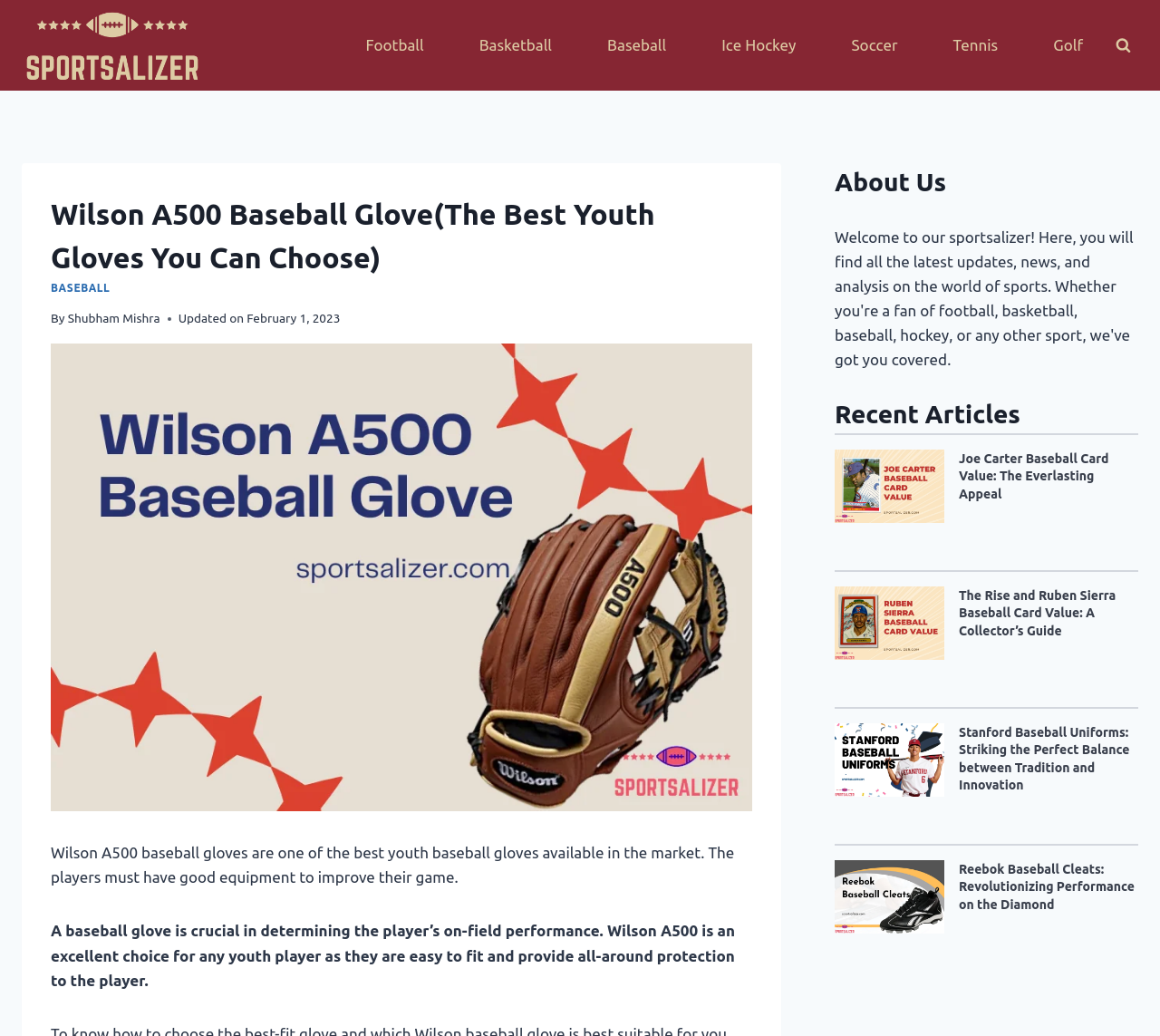Identify the bounding box of the HTML element described as: "Shubham Mishra".

[0.058, 0.3, 0.138, 0.314]